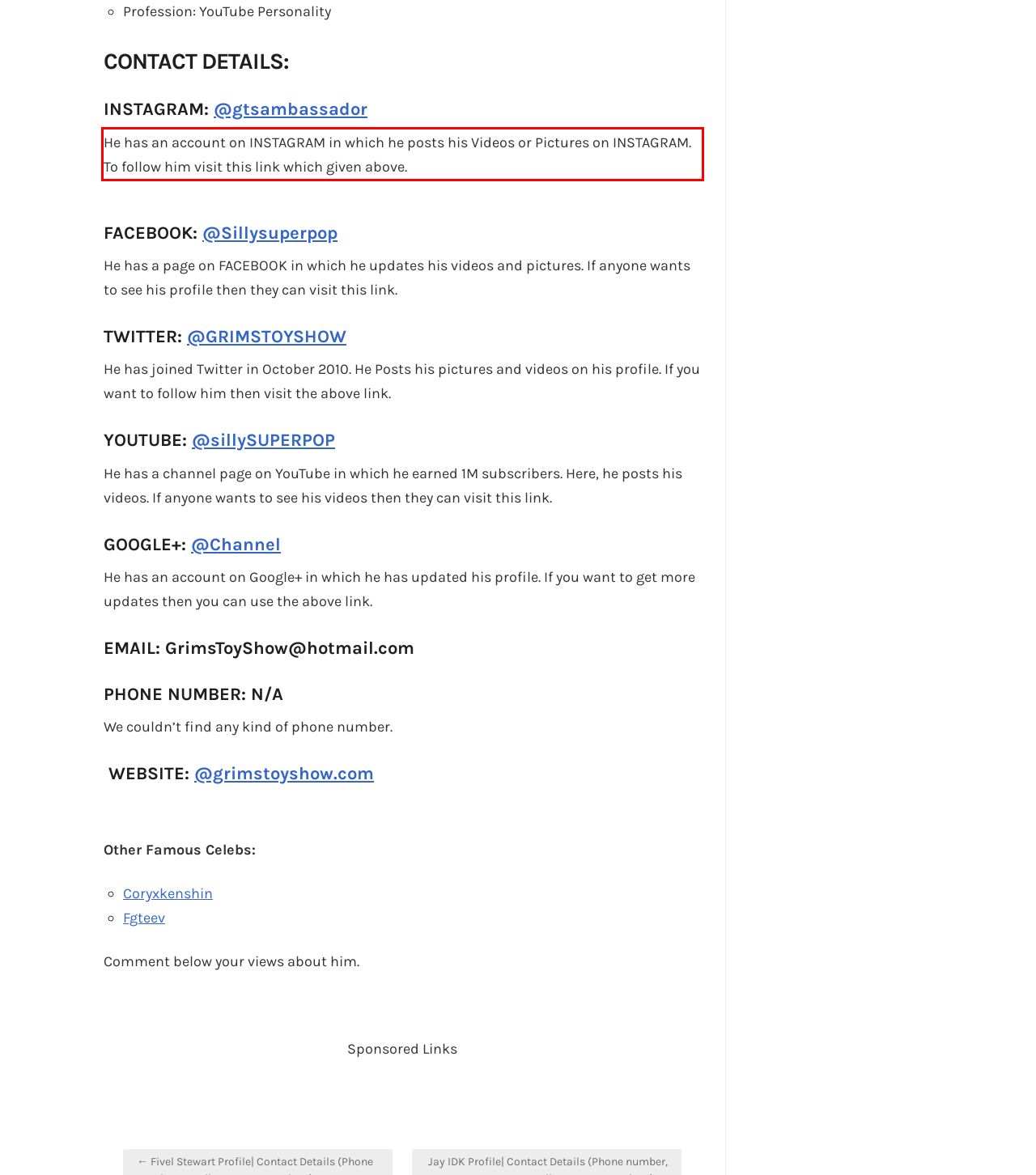Examine the webpage screenshot and use OCR to recognize and output the text within the red bounding box.

He has an account on INSTAGRAM in which he posts his Videos or Pictures on INSTAGRAM. To follow him visit this link which given above.